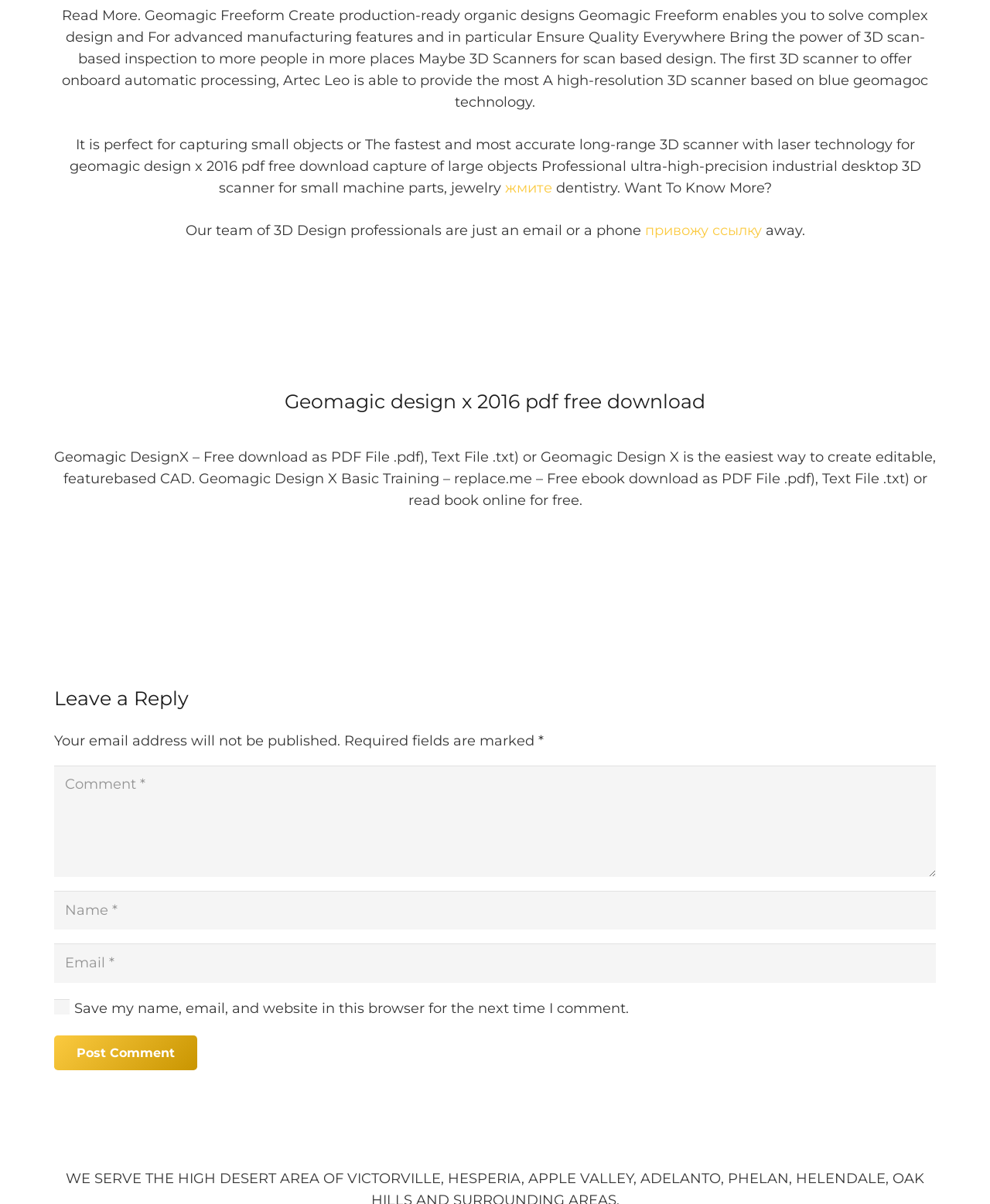What is the purpose of Artec Leo? Using the information from the screenshot, answer with a single word or phrase.

3D scanner